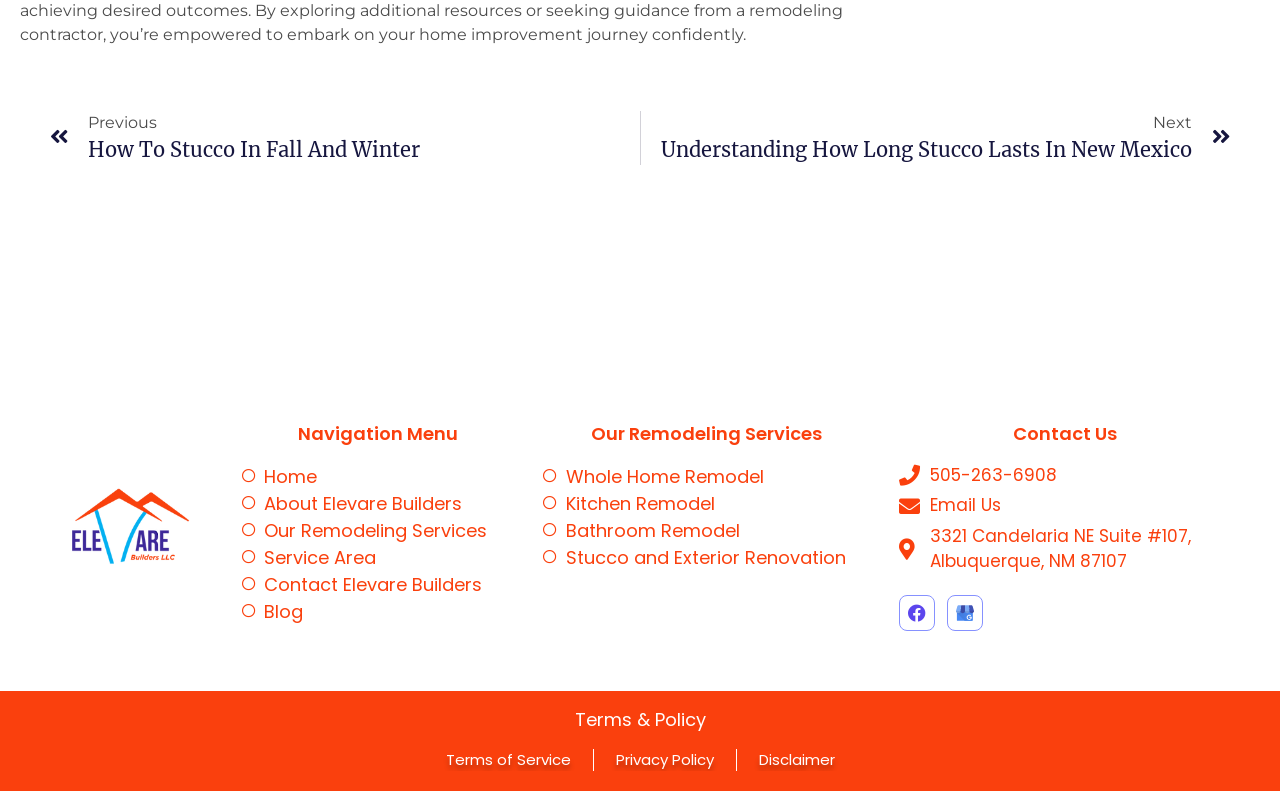Determine the bounding box coordinates for the region that must be clicked to execute the following instruction: "Read about whole home remodel".

[0.424, 0.585, 0.679, 0.619]